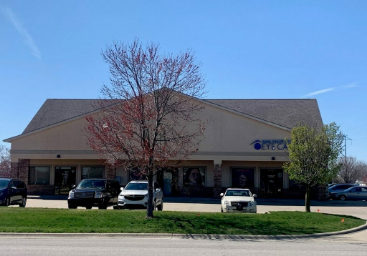Explain what is happening in the image with as much detail as possible.

The image depicts a modern eye care facility, prominently featuring the sign "EYE CARE" on its facade. The building is situated in a suburban area, with a clear blue sky overhead, indicating a bright and sunny day. In front of the establishment, several vehicles are parked along a neatly maintained grassy area, which adds to the inviting atmosphere. The landscaping includes a couple of trees, one showing budding leaves, hinting at the arrival of spring. This scene represents the Evans & Taylor Eye Care location on Osborn Lane in Lafayette, Indiana, offering a friendly and accessible environment for eye care services.